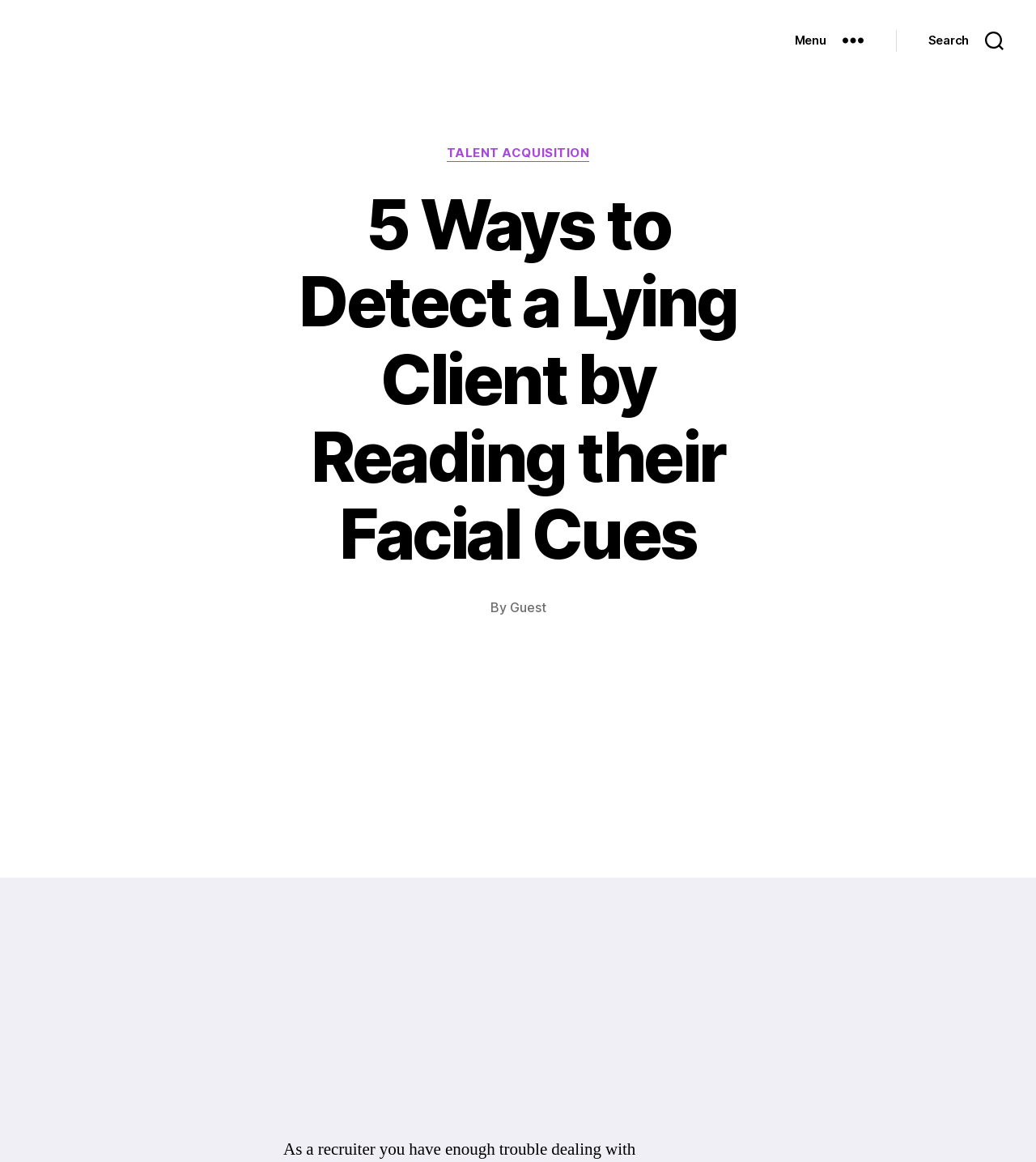Give a one-word or short phrase answer to the question: 
What is the text above the image?

5 Ways to Detect a Lying Client by Reading their Facial Cues